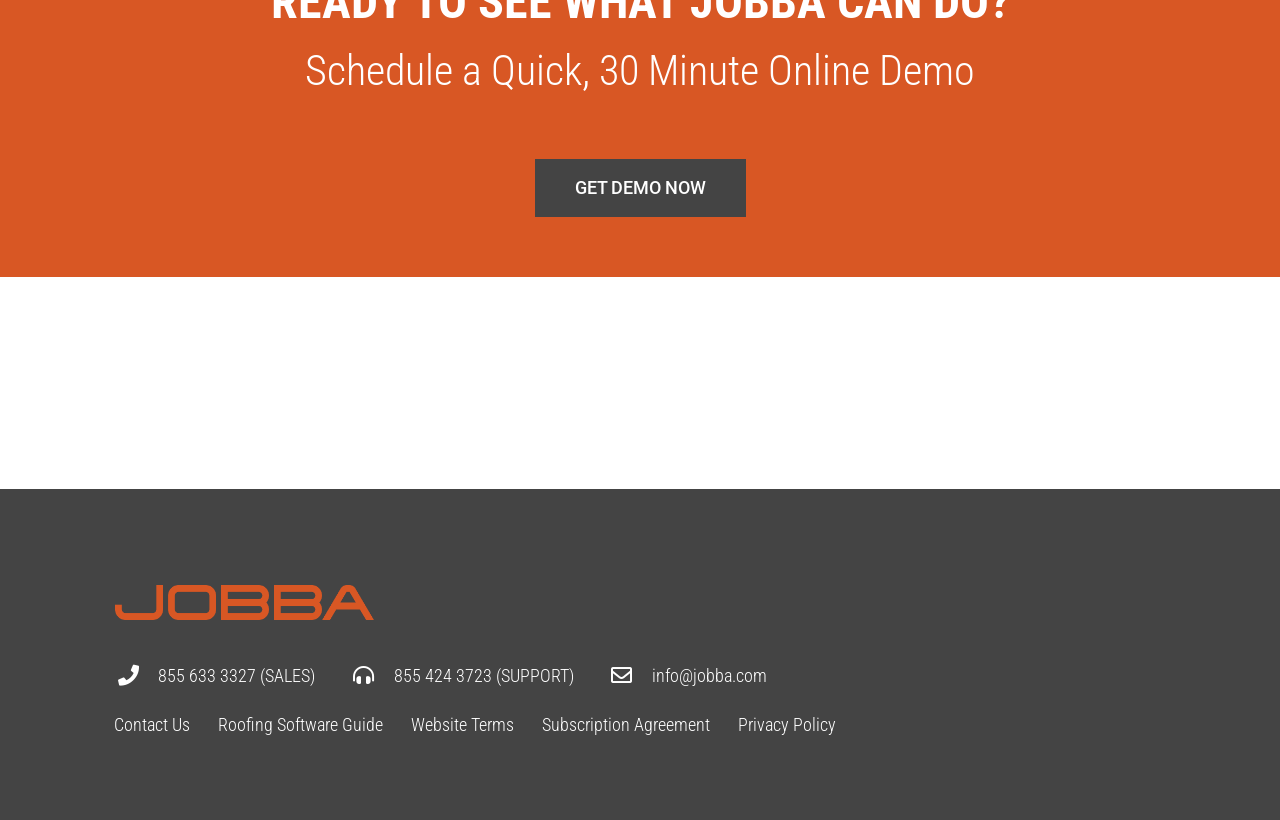How many phone numbers are listed on the webpage?
Based on the image, give a concise answer in the form of a single word or short phrase.

2